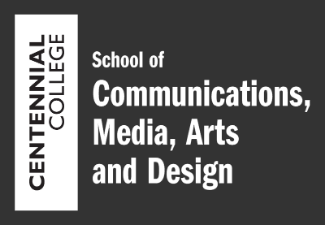What is the color of the text?
Using the picture, provide a one-word or short phrase answer.

White